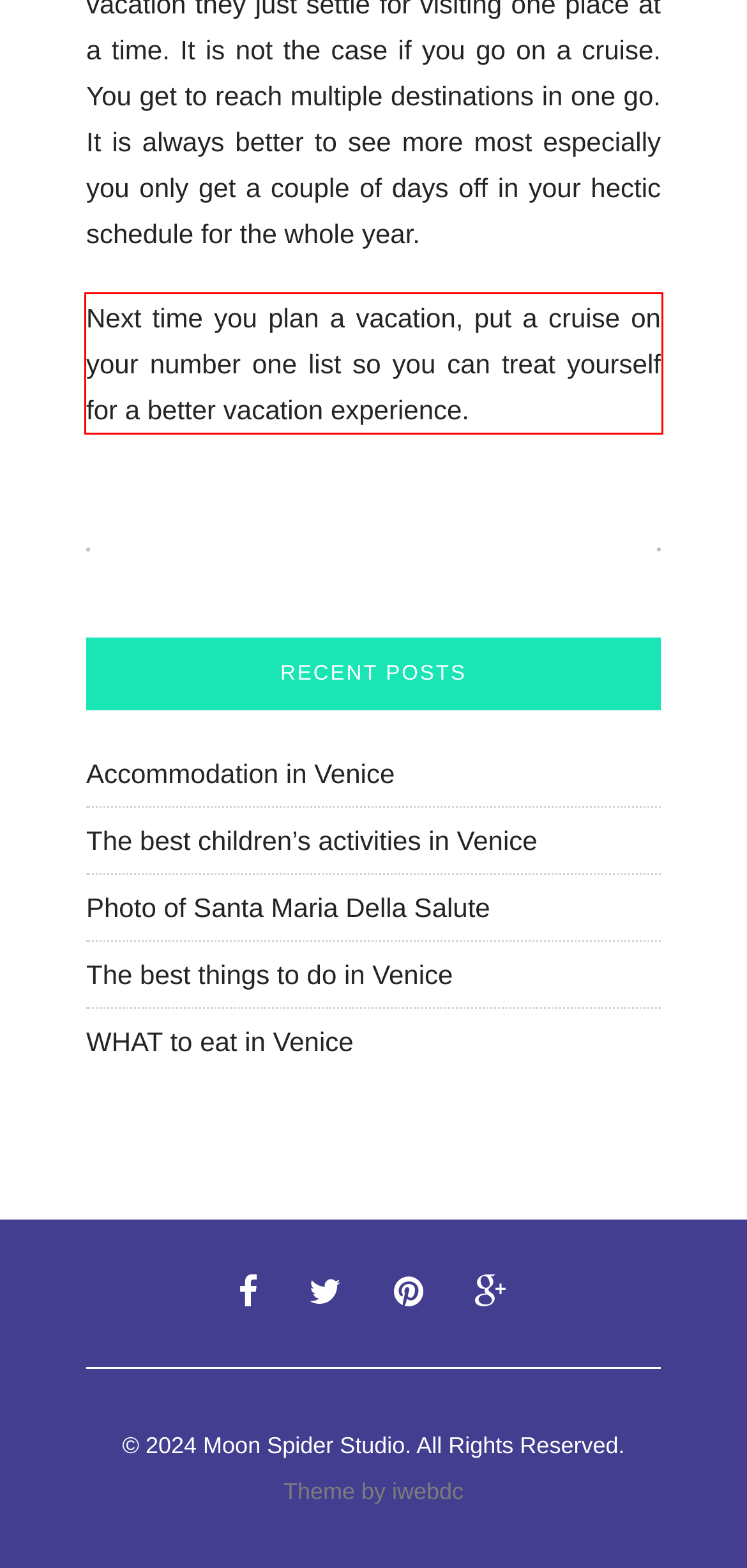From the provided screenshot, extract the text content that is enclosed within the red bounding box.

Next time you plan a vacation, put a cruise on your number one list so you can treat yourself for a better vacation experience.